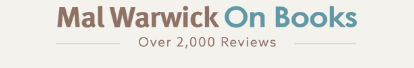Is Mal Warwick engaged with books and authors?
Refer to the image and answer the question using a single word or phrase.

Yes